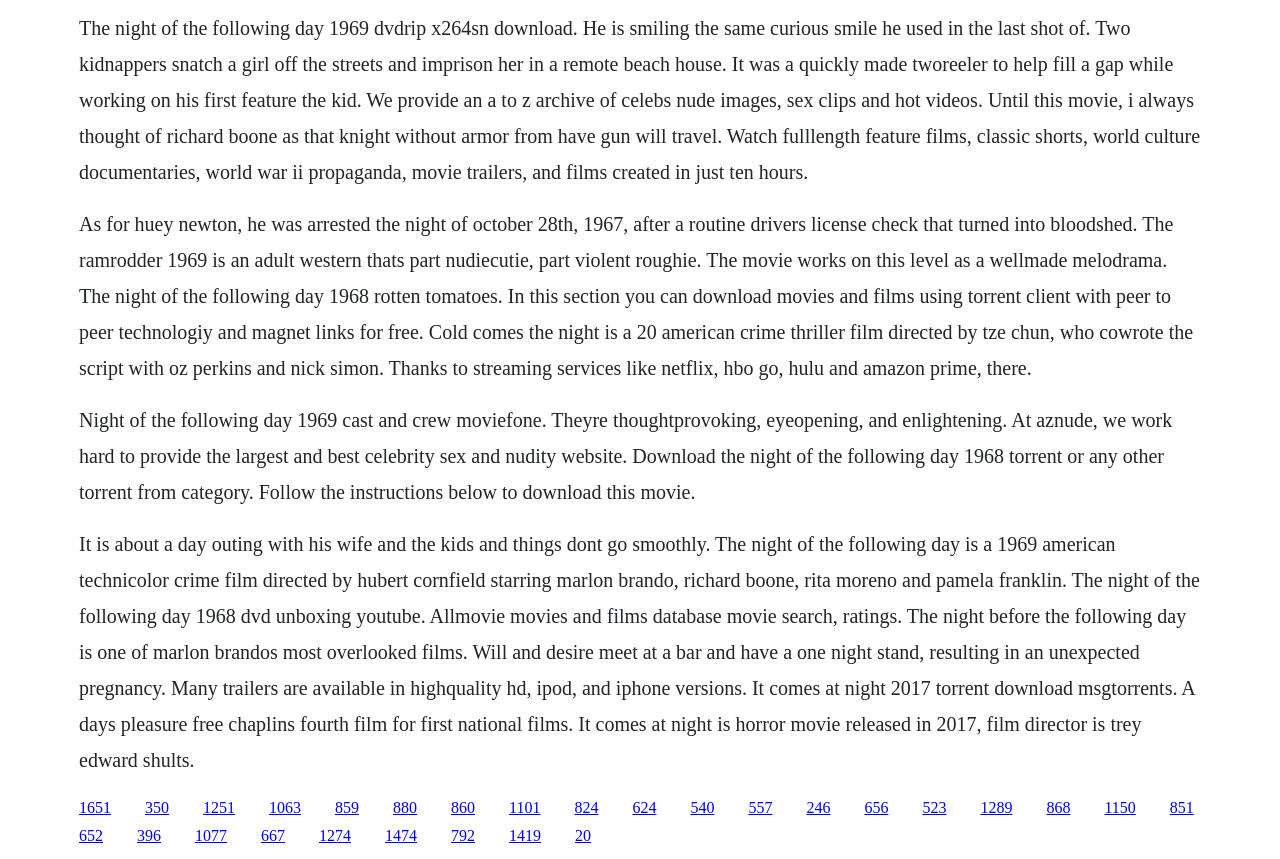Locate the bounding box coordinates of the clickable element to fulfill the following instruction: "Go to the page about the night of the following day 1968 dvd unboxing". Provide the coordinates as four float numbers between 0 and 1 in the format [left, top, right, bottom].

[0.352, 0.93, 0.371, 0.949]